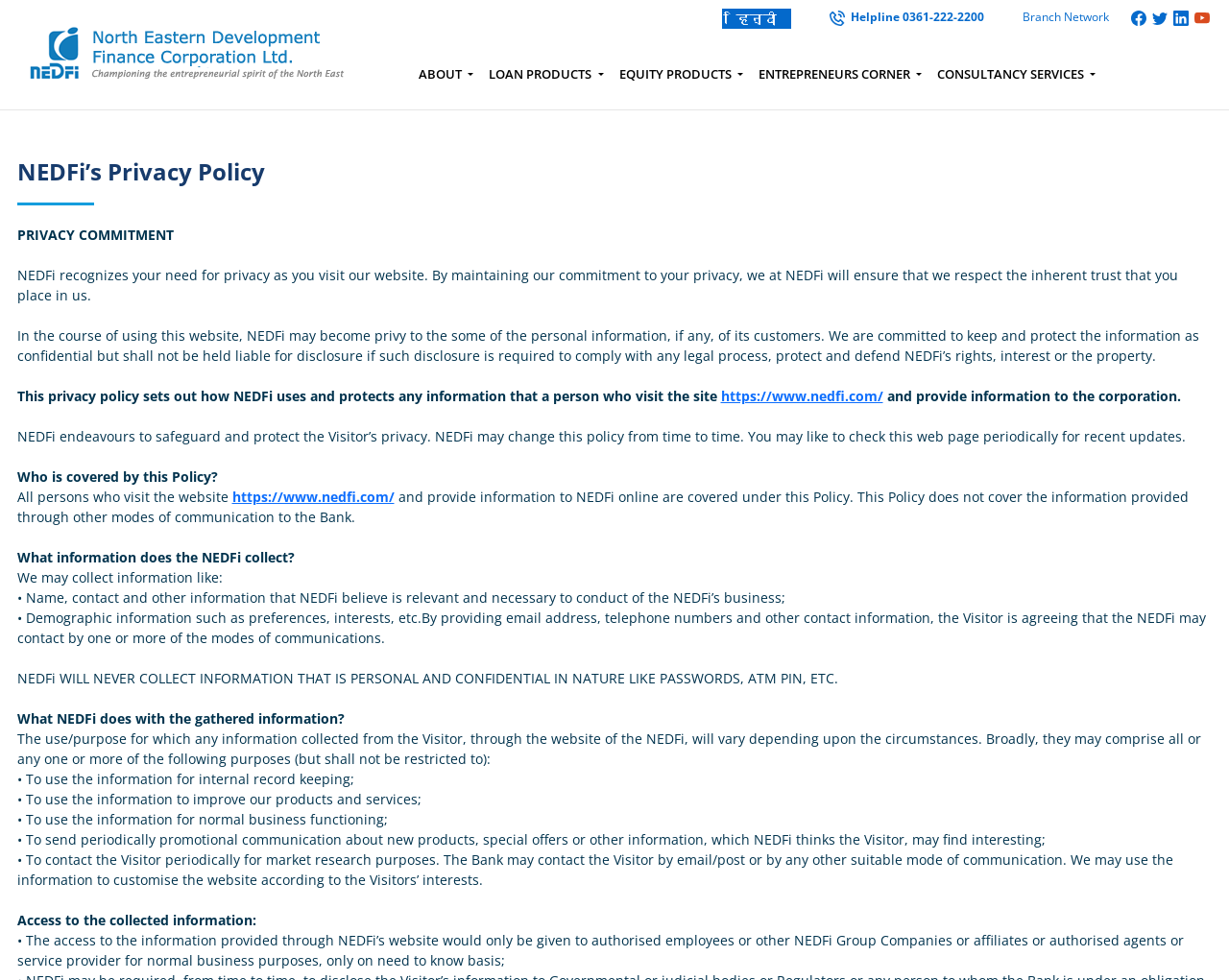Why does NEDFi use the collected information?
Using the image, give a concise answer in the form of a single word or short phrase.

For internal record keeping and improvement of products and services